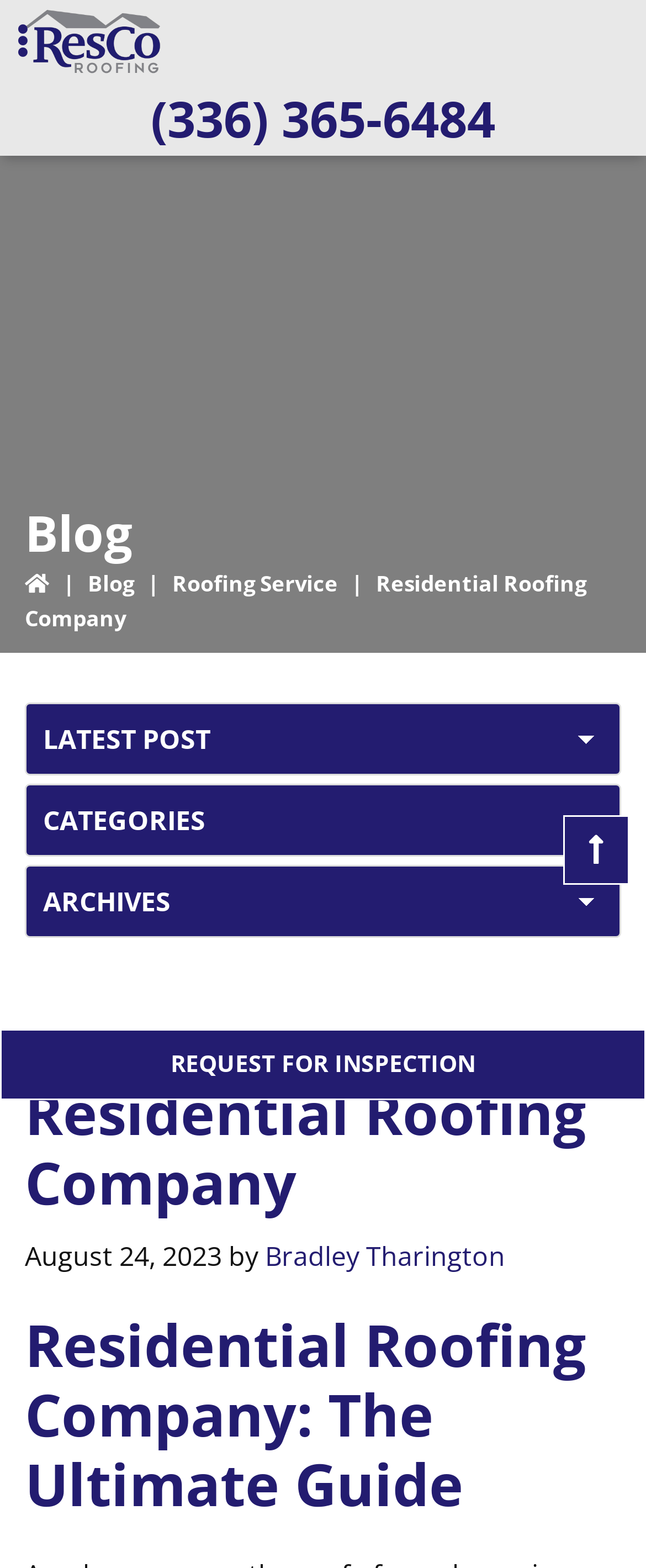Please answer the following question as detailed as possible based on the image: 
What is the call-to-action?

I found the call-to-action by looking at the section below the article heading, where there is a static text element with the text 'REQUEST FOR INSPECTION'. This suggests that it is a call-to-action for the user to request an inspection.